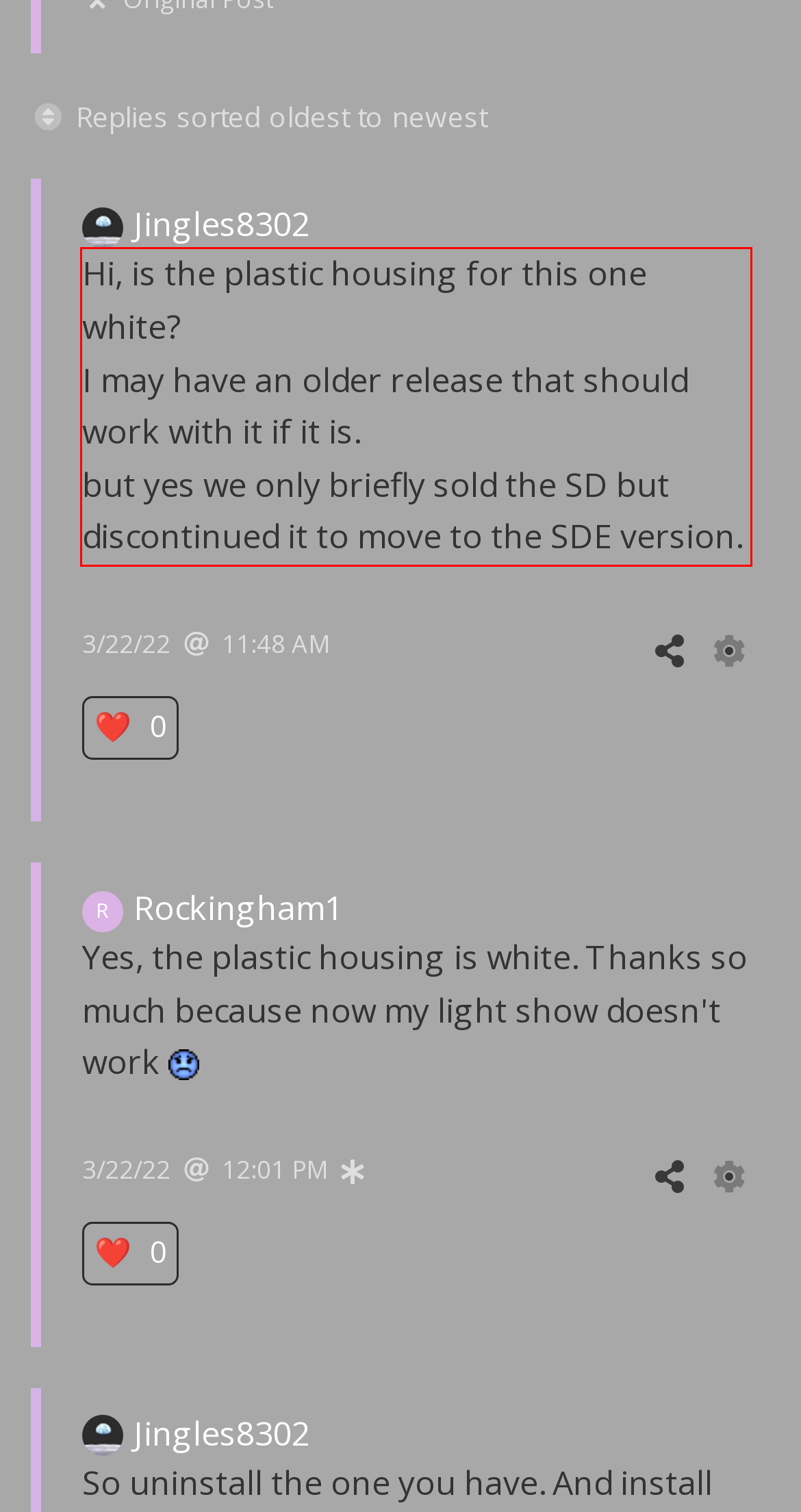There is a UI element on the webpage screenshot marked by a red bounding box. Extract and generate the text content from within this red box.

Hi, is the plastic housing for this one white? I may have an older release that should work with it if it is. but yes we only briefly sold the SD but discontinued it to move to the SDE version.